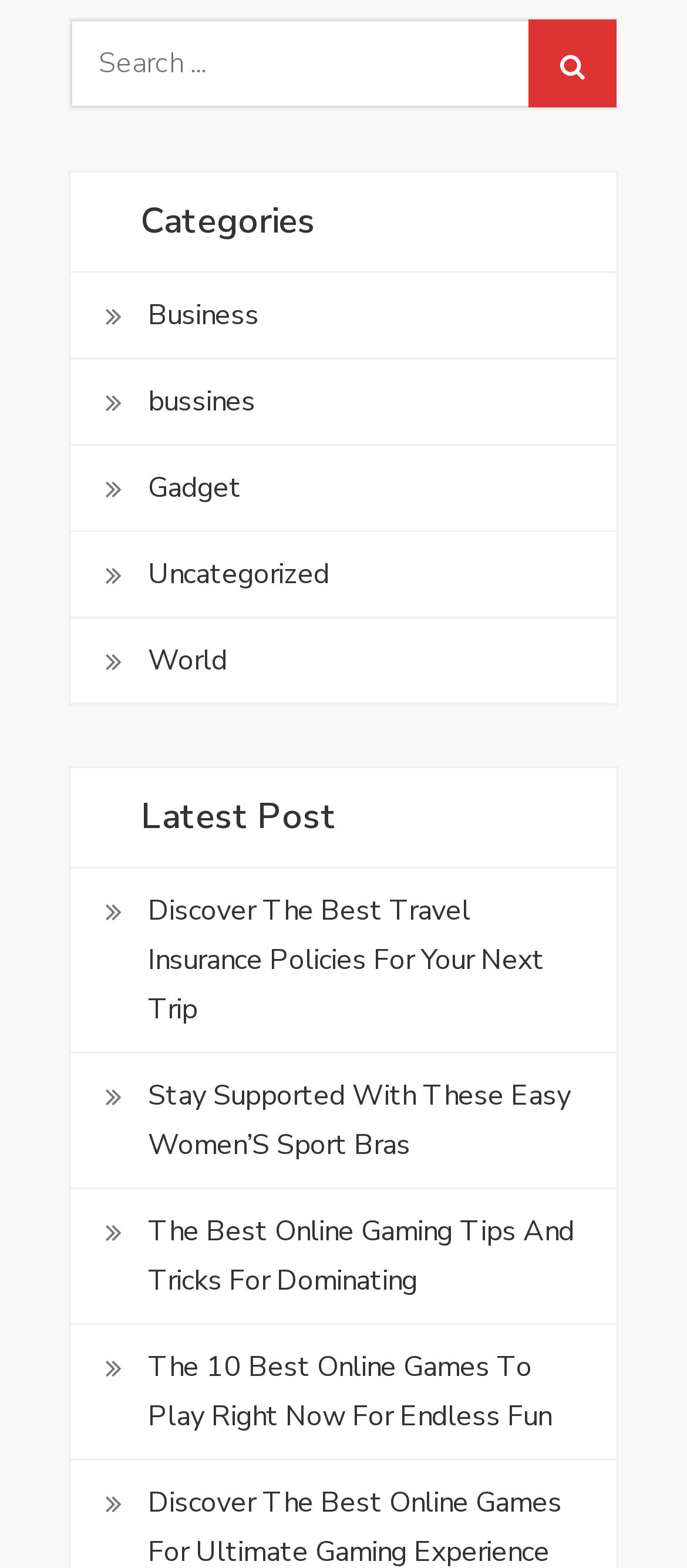What categories are available on the website?
Can you give a detailed and elaborate answer to the question?

The webpage has a section labeled 'Categories' which lists several links, including 'Business', 'bussines', 'Gadget', 'Uncategorized', and 'World'. These links likely represent different categories of content available on the website.